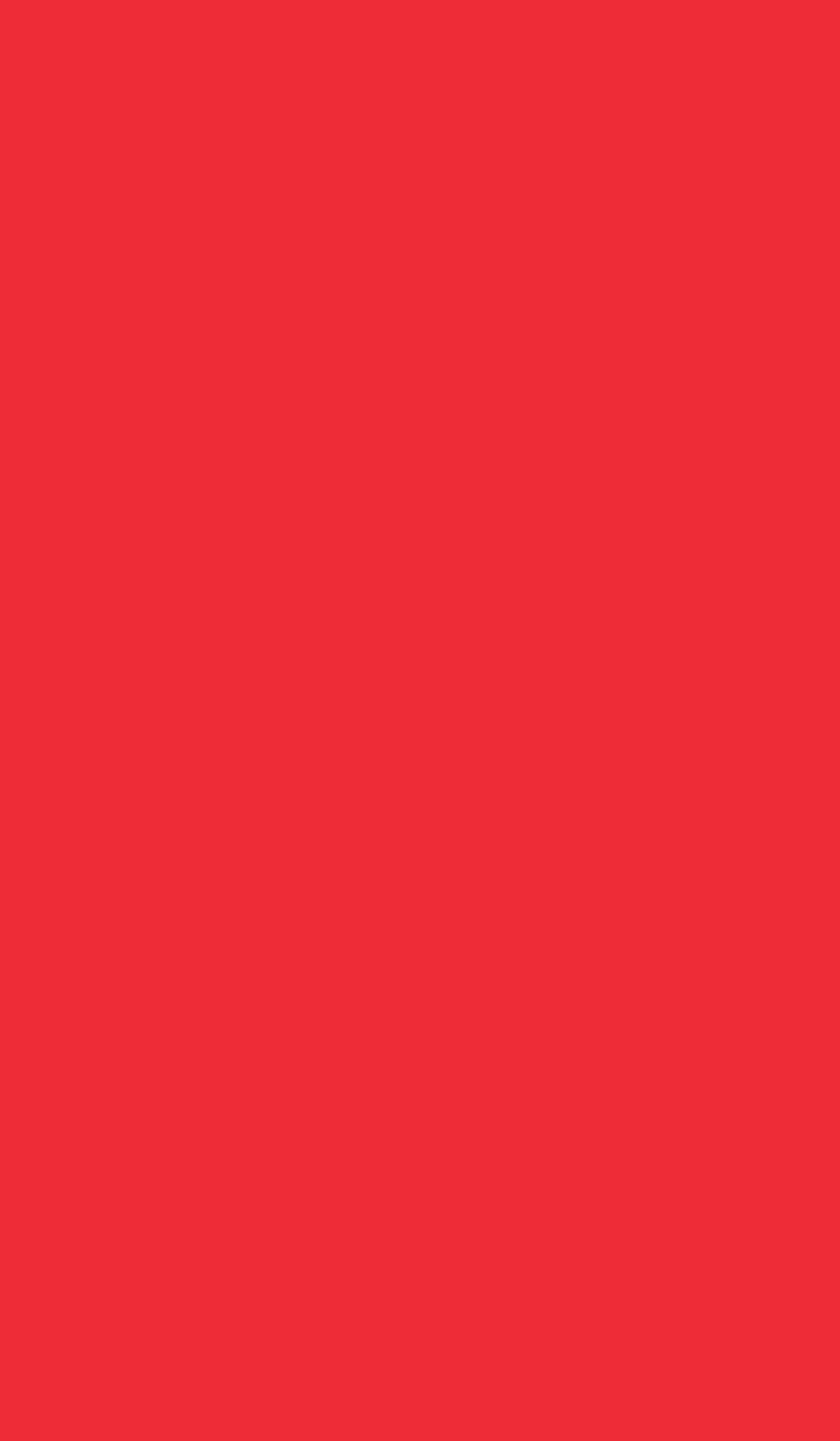Answer this question using a single word or a brief phrase:
What is the category of 'LED Lighting'?

APPLICATIONS